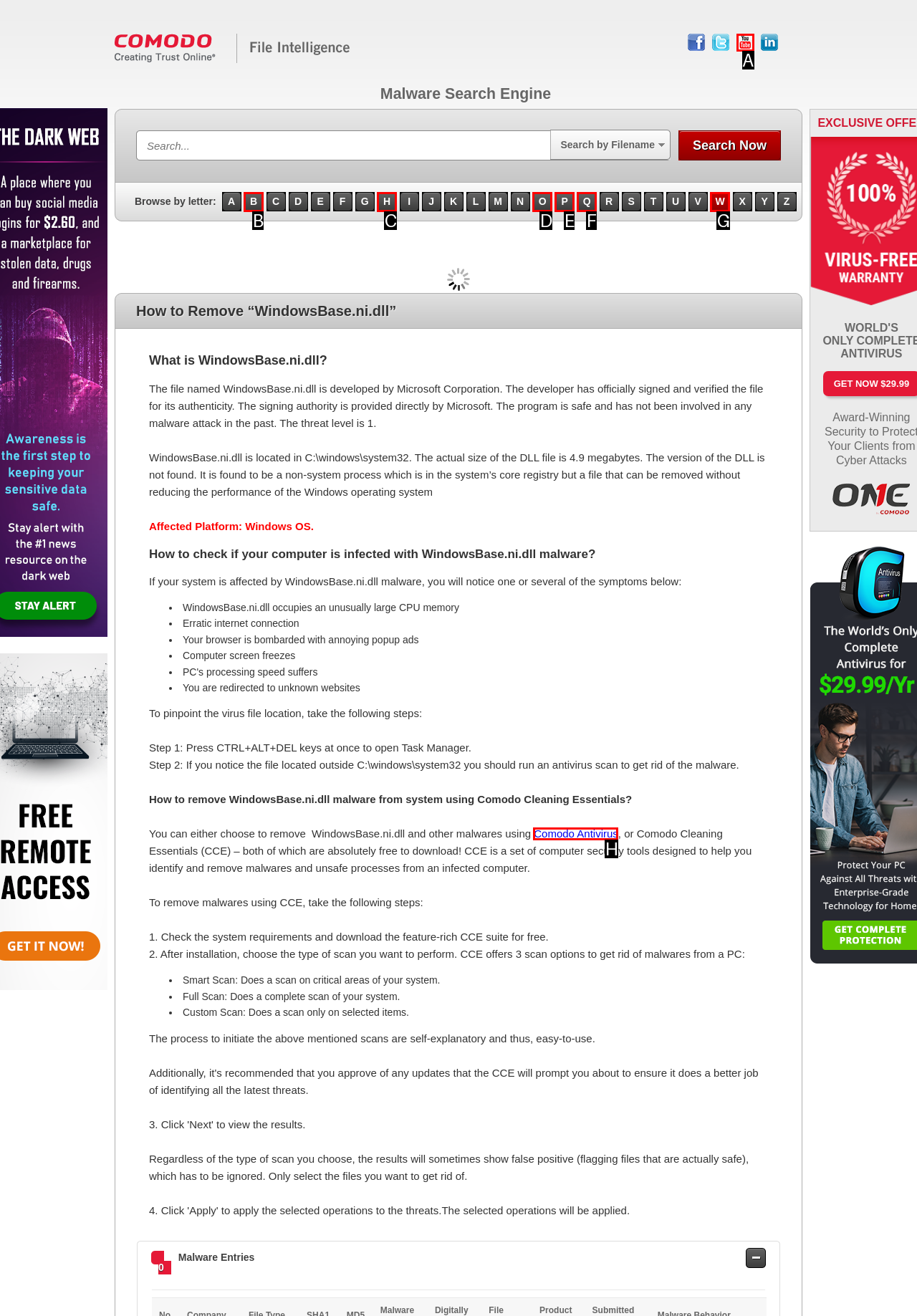Select the HTML element that needs to be clicked to carry out the task: Download Comodo Antivirus
Provide the letter of the correct option.

H